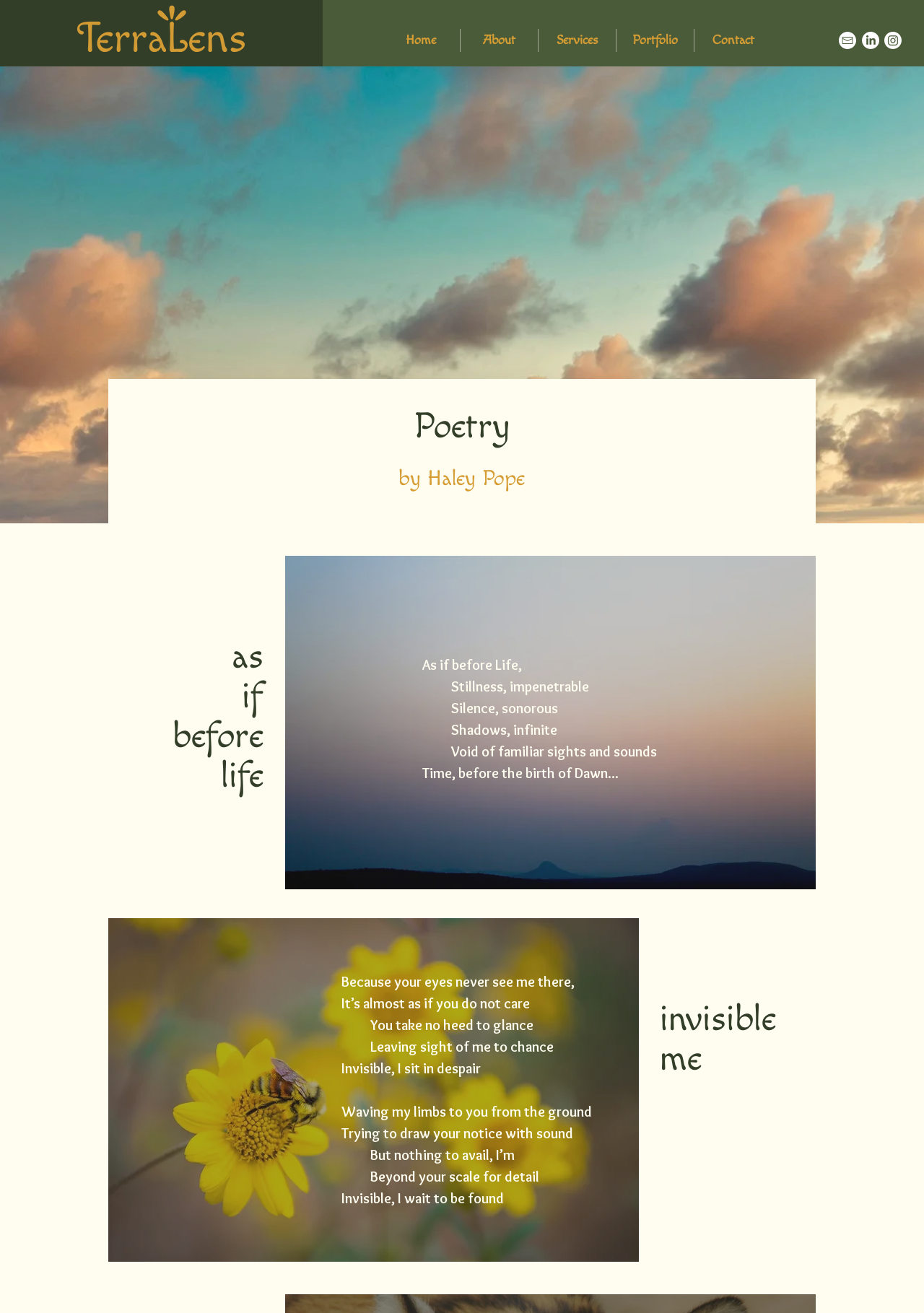Locate the bounding box coordinates of the clickable area needed to fulfill the instruction: "Go to the Home page".

[0.413, 0.022, 0.498, 0.04]